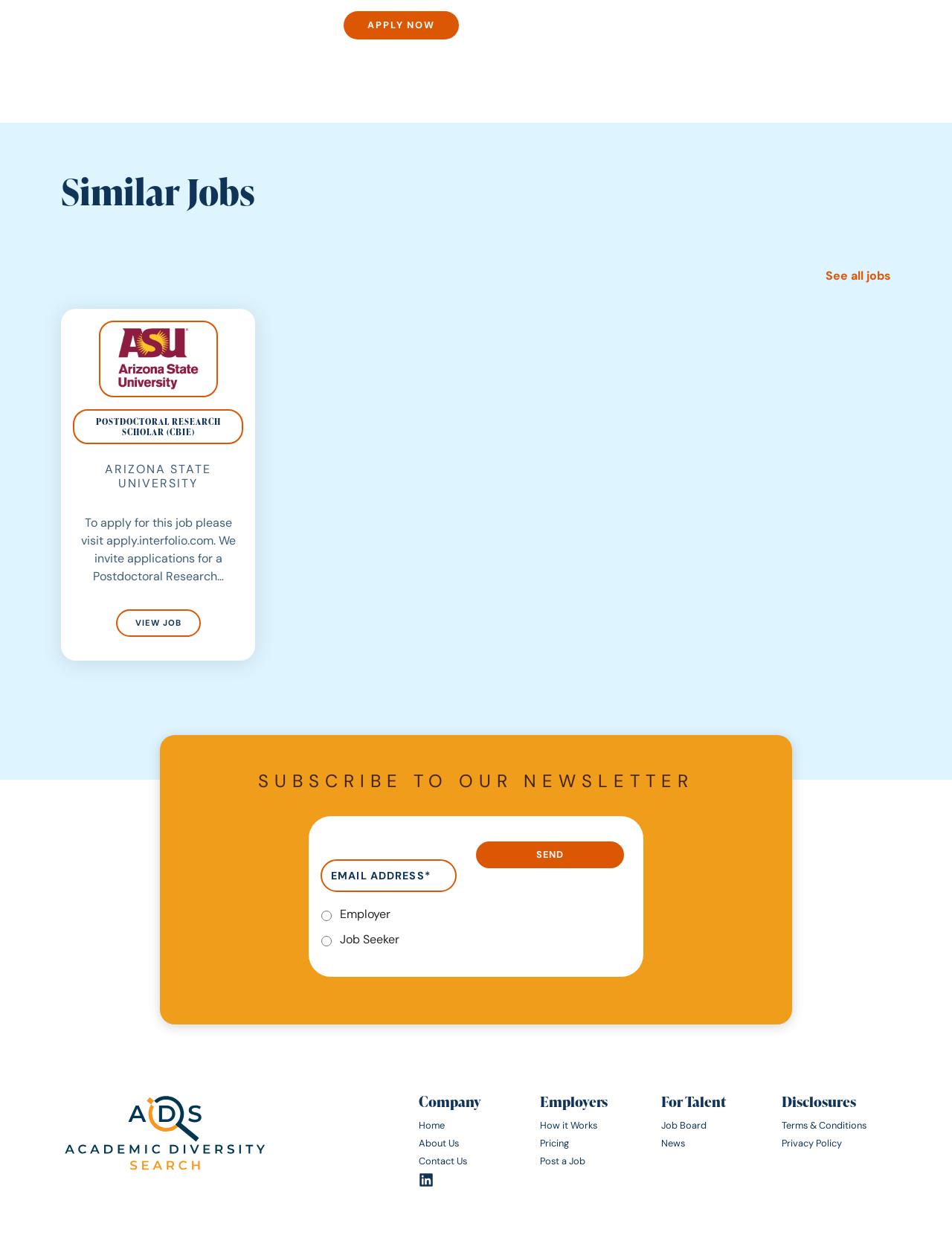Find the bounding box coordinates of the clickable region needed to perform the following instruction: "Apply for the job". The coordinates should be provided as four float numbers between 0 and 1, i.e., [left, top, right, bottom].

[0.361, 0.009, 0.482, 0.032]